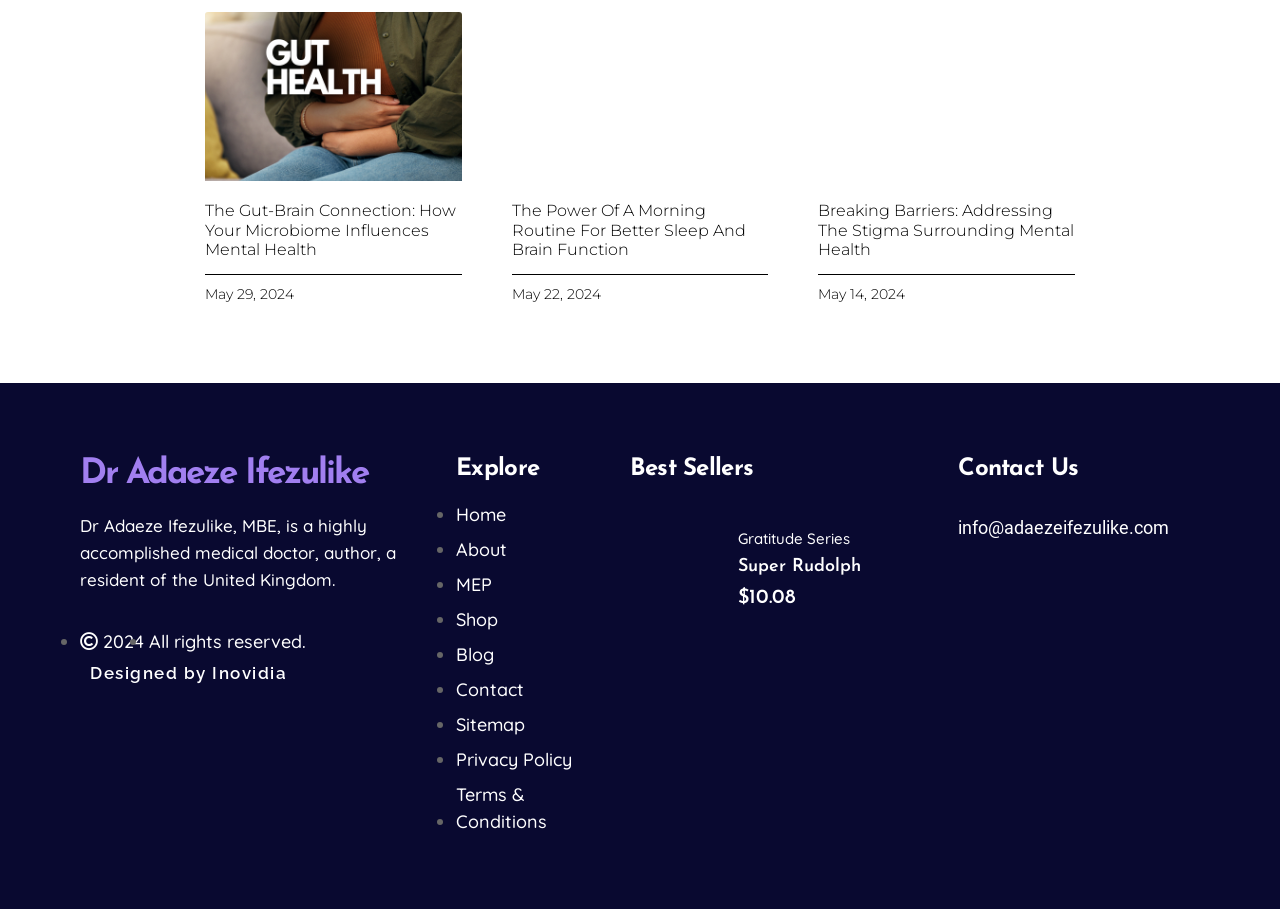Respond to the following question with a brief word or phrase:
Who is the author of the website?

Dr Adaeze Ifezulike